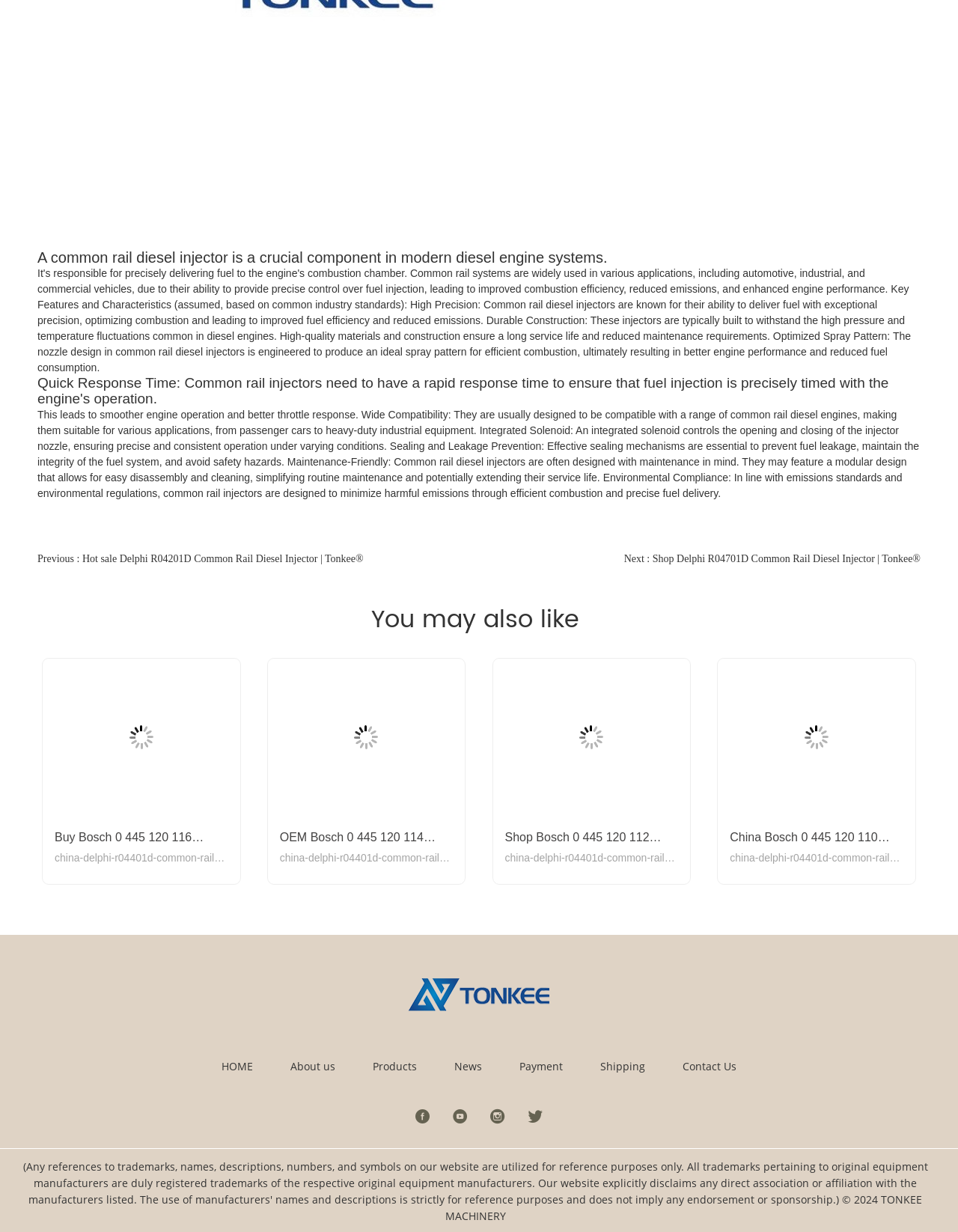Determine the bounding box coordinates of the clickable area required to perform the following instruction: "Go to the 'HOME' page". The coordinates should be represented as four float numbers between 0 and 1: [left, top, right, bottom].

[0.212, 0.841, 0.284, 0.89]